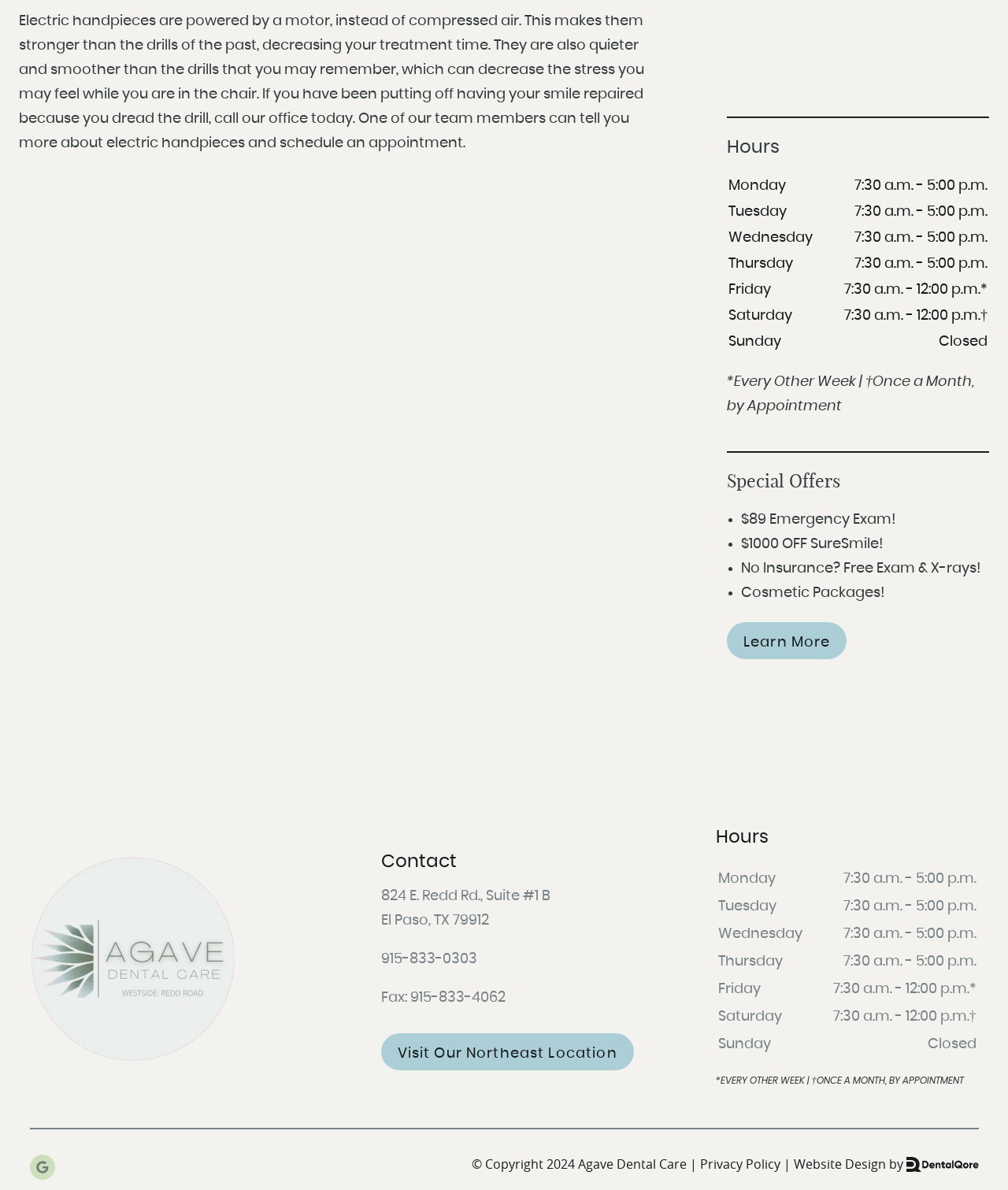Given the element description, predict the bounding box coordinates in the format (top-left x, top-left y, bottom-right x, bottom-right y), using floating point numbers between 0 and 1: Privacy Policy

[0.695, 0.971, 0.775, 0.985]